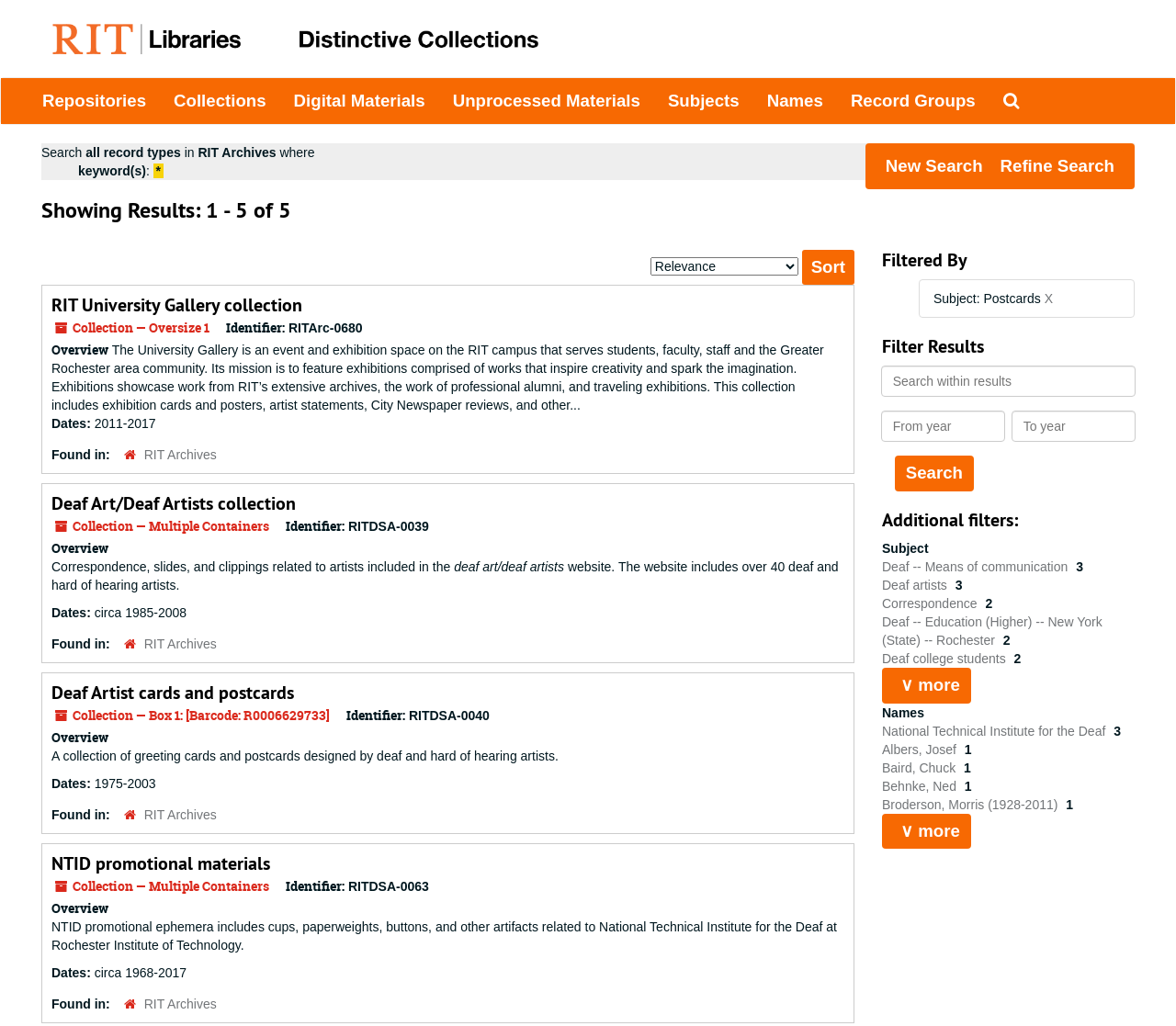Please provide a short answer using a single word or phrase for the question:
What is the identifier of the Deaf Art/Deaf Artists collection?

RITDSA-0039